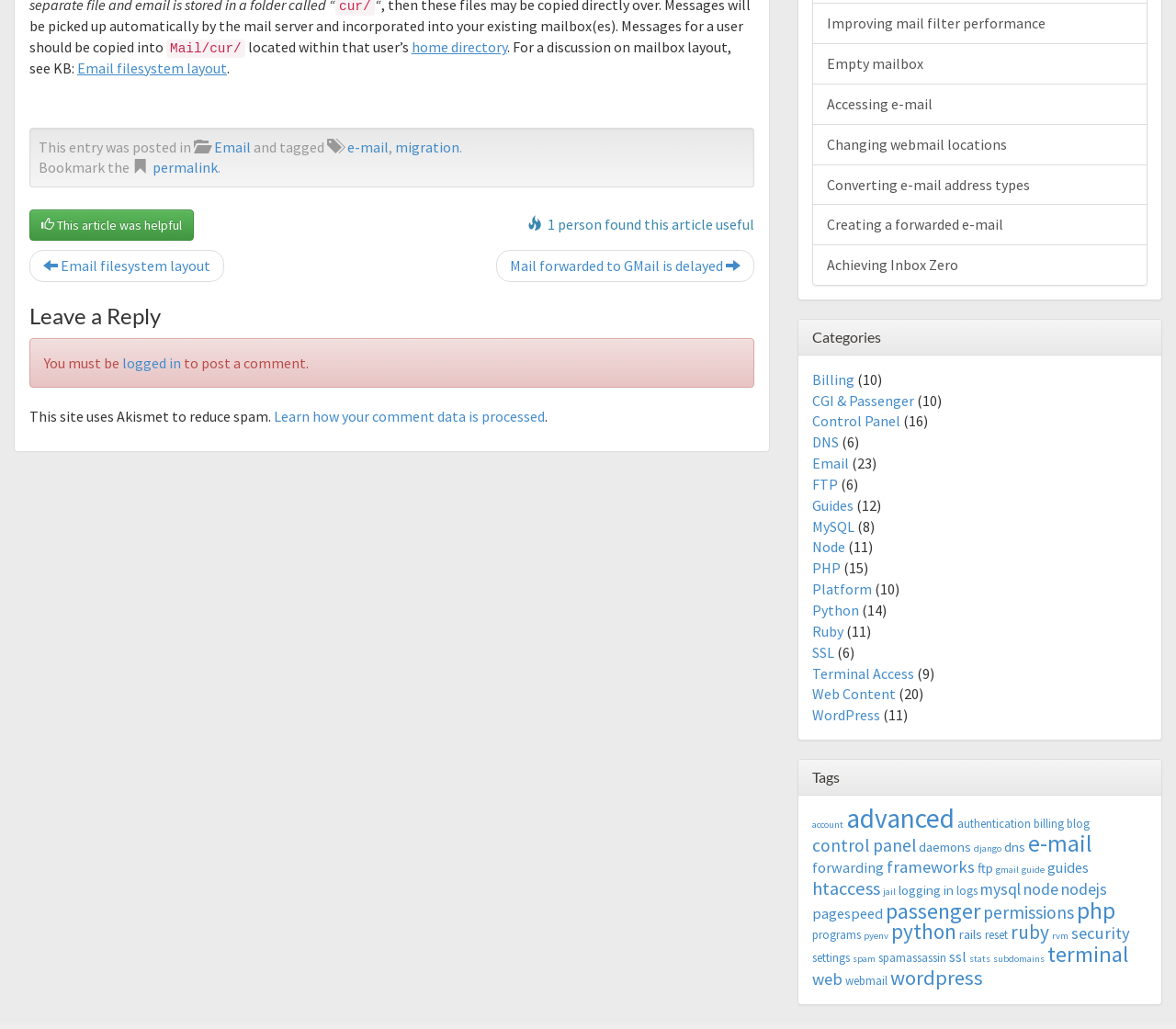Please answer the following question using a single word or phrase: What is the title of the section with links to other articles?

Post navigation